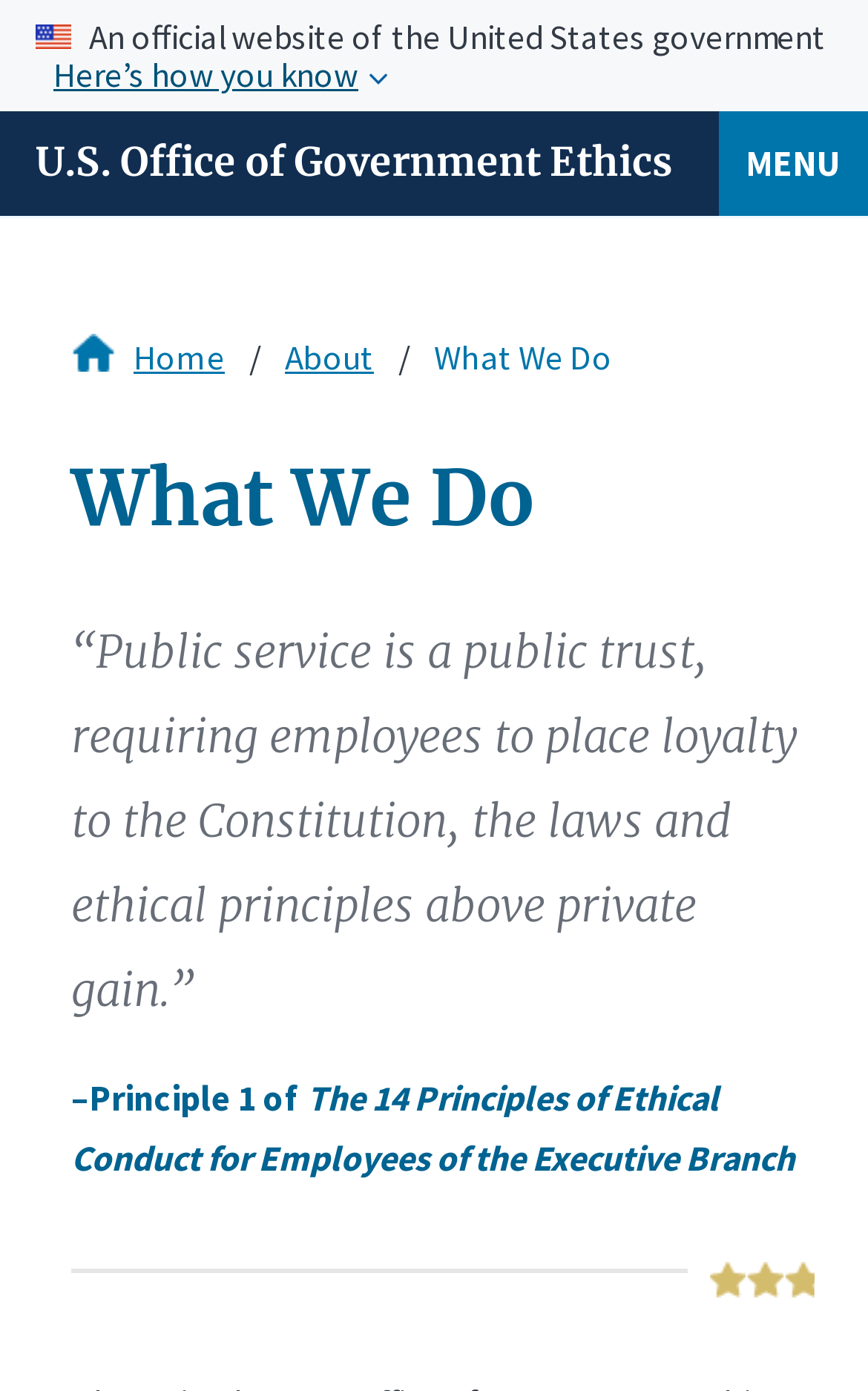What is the purpose of the office?
Look at the image and answer with only one word or phrase.

To promote ethical conduct